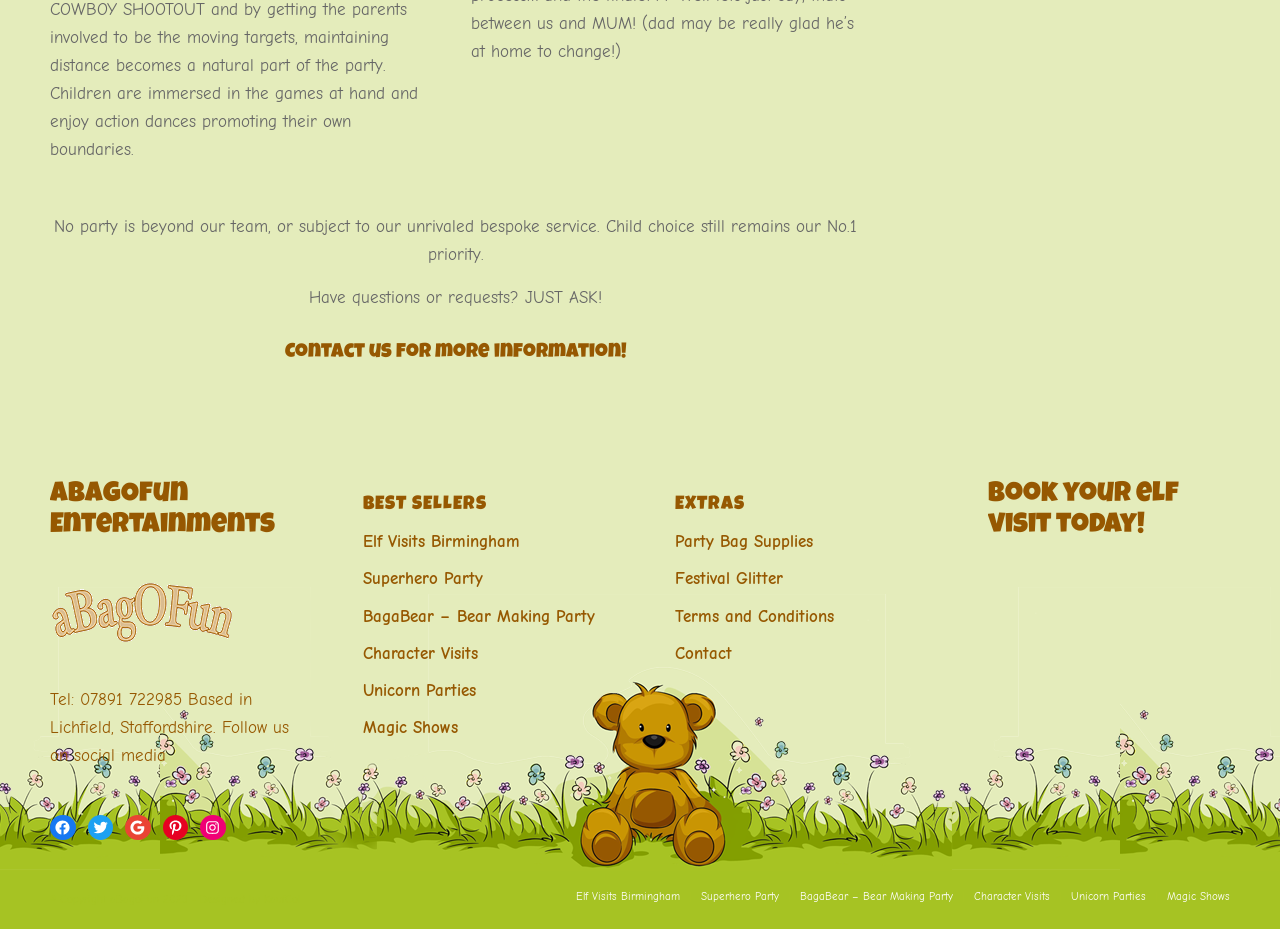Can you pinpoint the bounding box coordinates for the clickable element required for this instruction: "View Elf Visits Birmingham"? The coordinates should be four float numbers between 0 and 1, i.e., [left, top, right, bottom].

[0.283, 0.565, 0.472, 0.604]